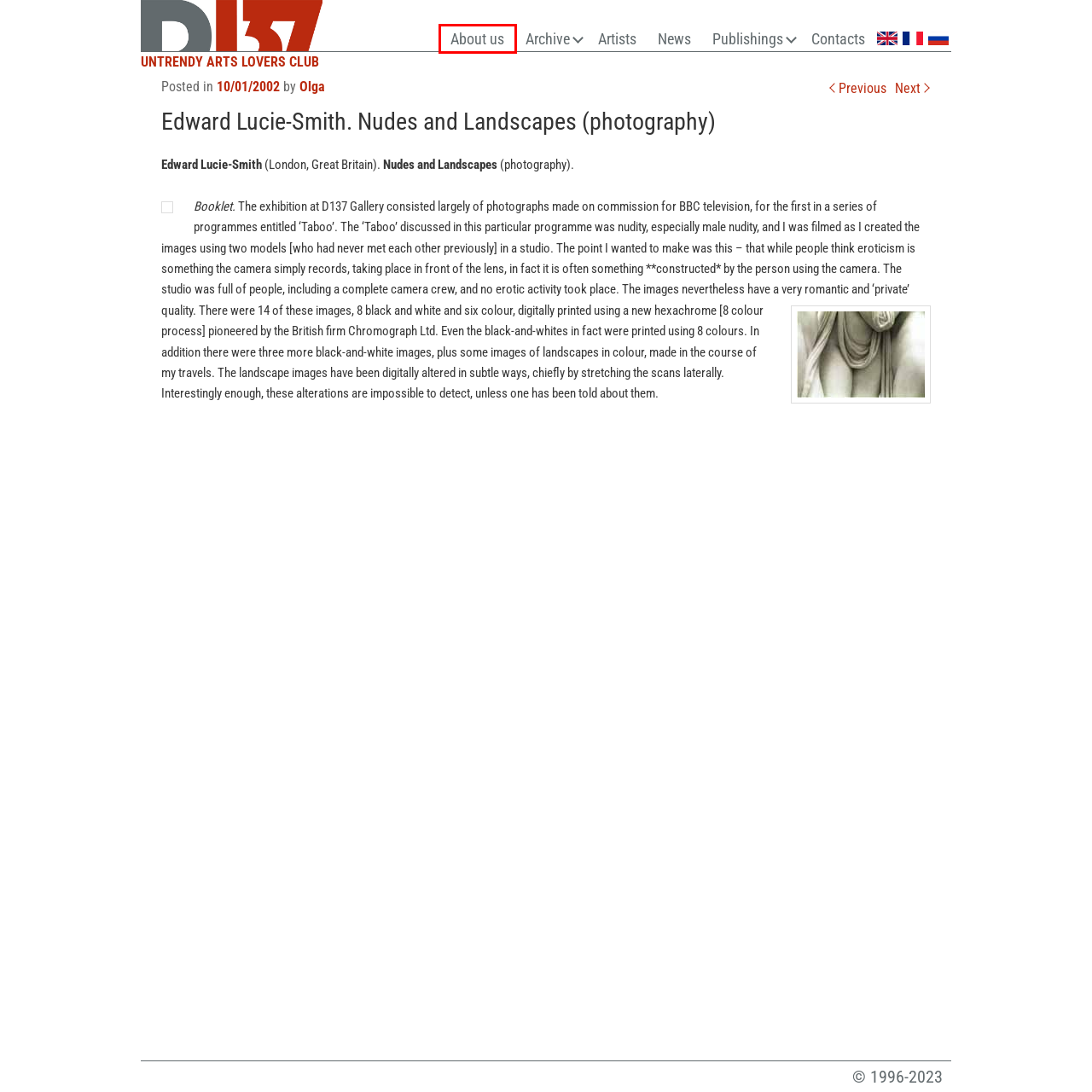A screenshot of a webpage is given, marked with a red bounding box around a UI element. Please select the most appropriate webpage description that fits the new page after clicking the highlighted element. Here are the candidates:
A. D137 Gallery, D137 Art Club | D137 Art club
B. Contacts | D137 Art club
C. News | D137 Art club
D. Olga | D137 Art club
E. Artists | D137 Art club
F. D137 Art club | UNTRENDY ARTS LOVERS CLUB
G. Oleg Kulik. Lolita: Theme and Variations (photography) | D137 Art club
H. Art Forum Berlin’ 2002 | D137 Art club

A